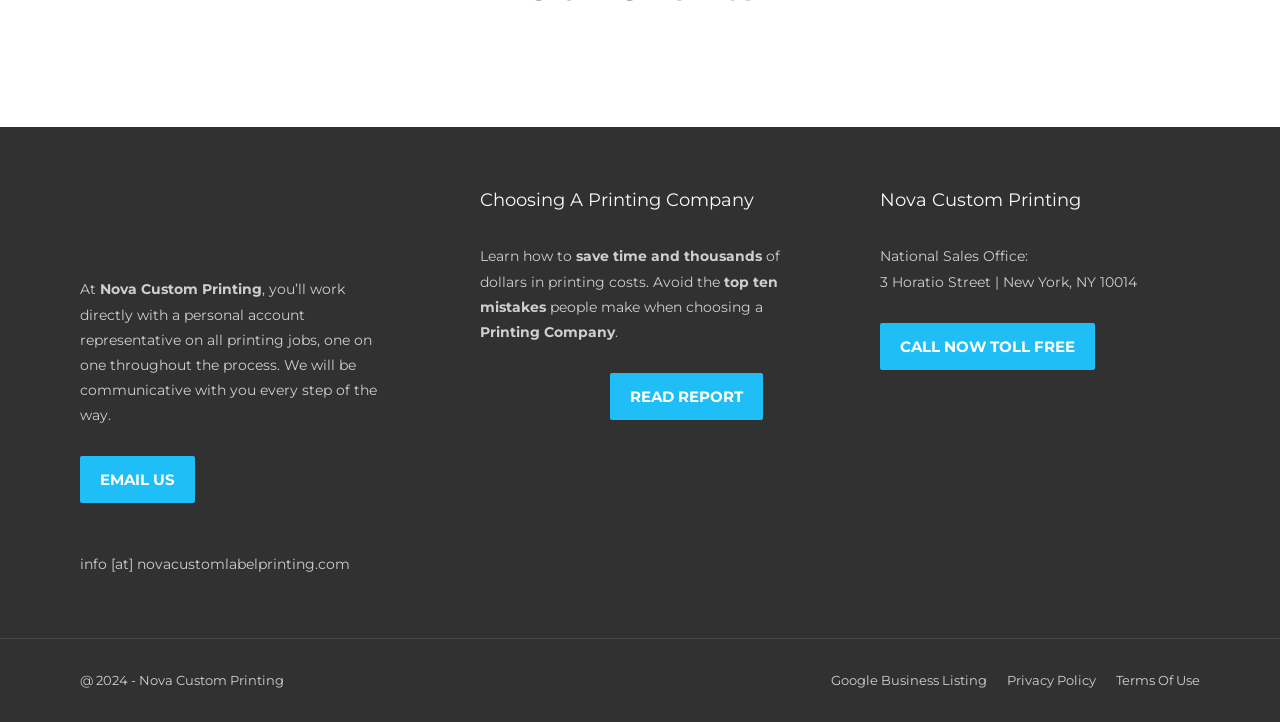Locate the bounding box of the UI element based on this description: "benefits of vibration plates". Provide four float numbers between 0 and 1 as [left, top, right, bottom].

None